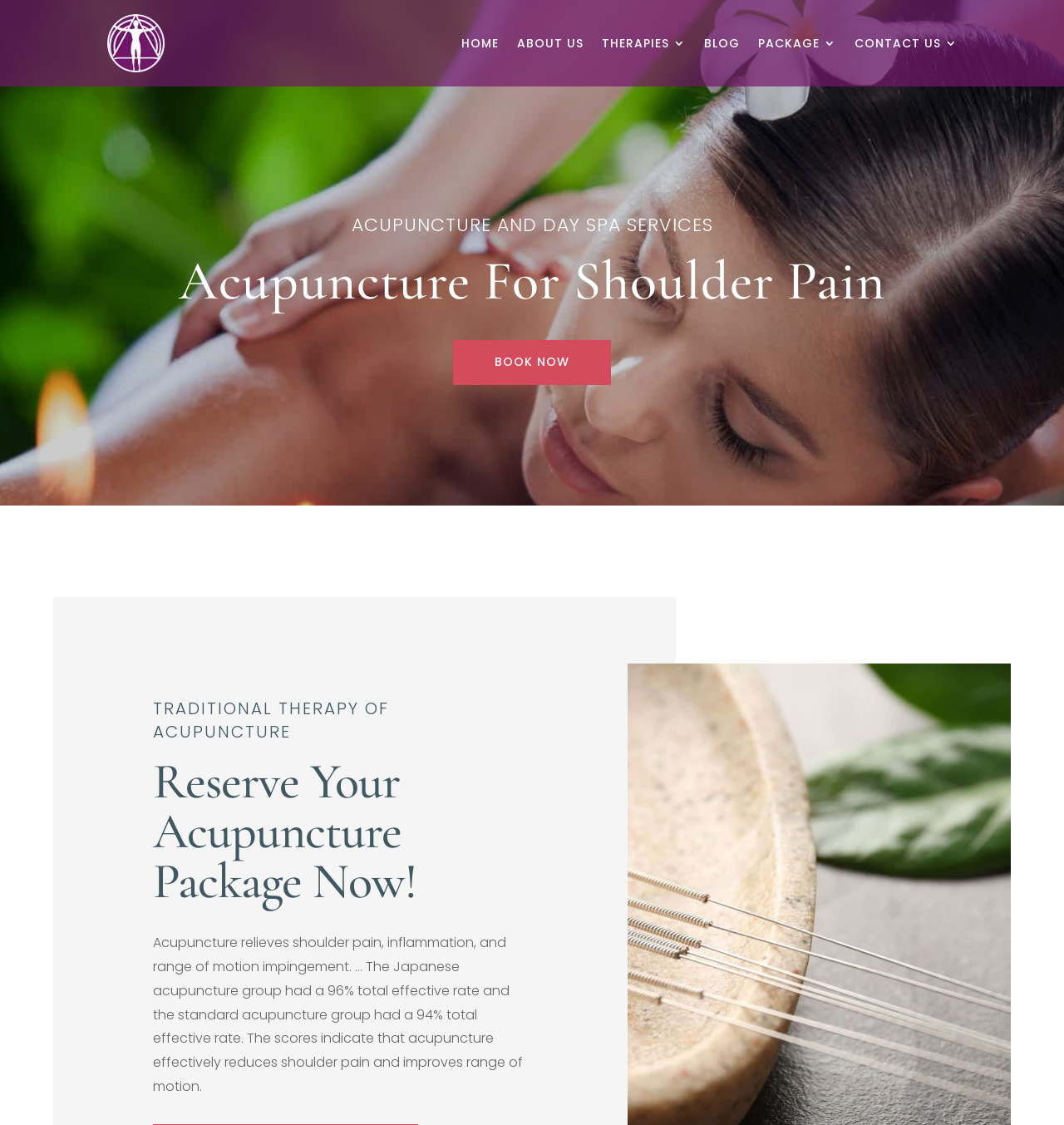What is the benefit of acupuncture?
Look at the image and respond with a one-word or short phrase answer.

Relieves shoulder pain